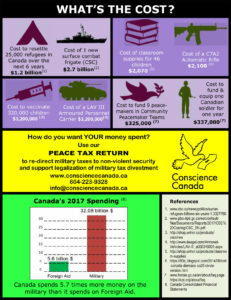What type of equipment is mentioned in the infographic?
Give a single word or phrase answer based on the content of the image.

LAV III and CF-18 fighter jets